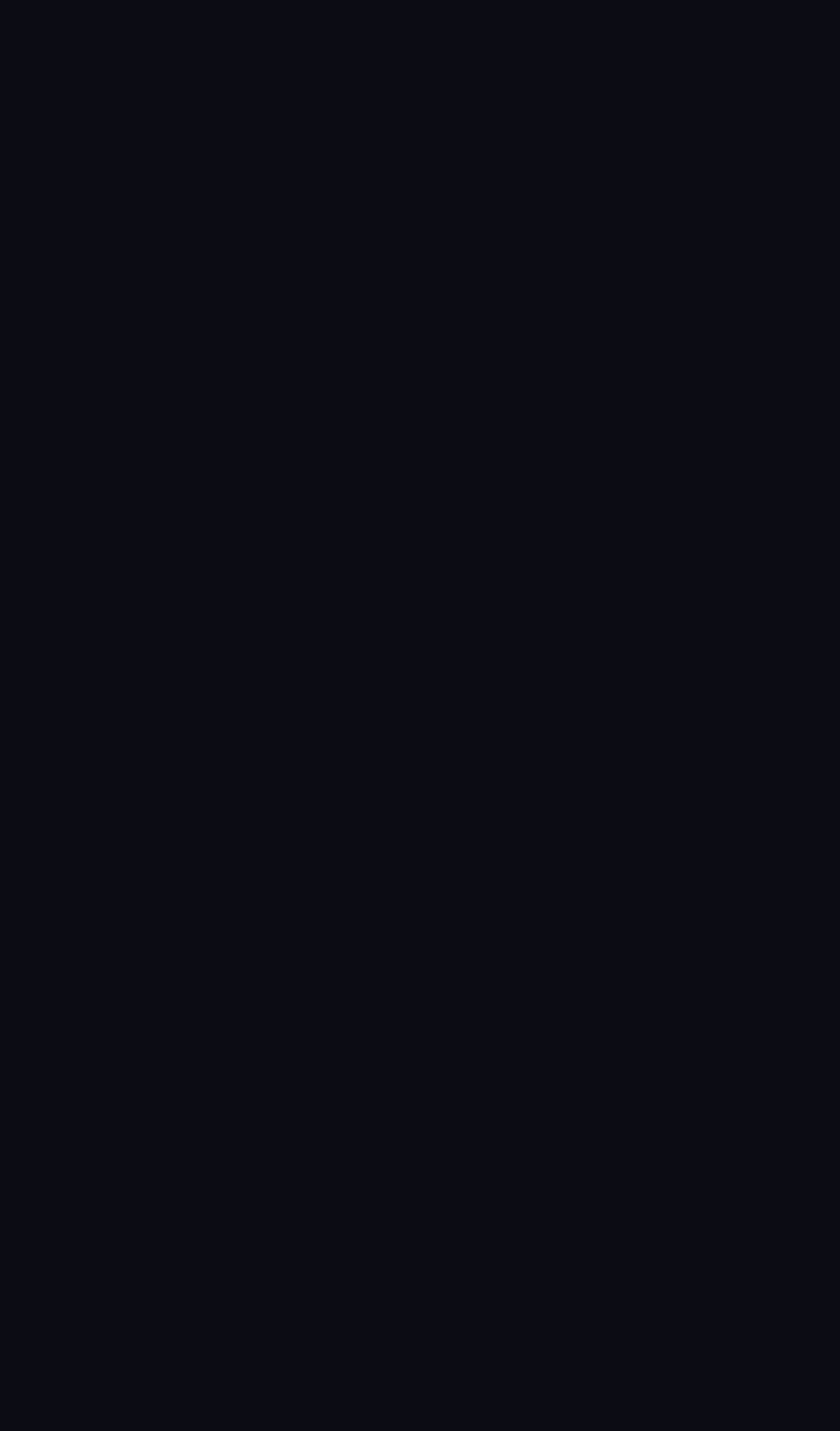Locate the bounding box of the UI element described in the following text: "Get in touch".

[0.164, 0.49, 0.408, 0.517]